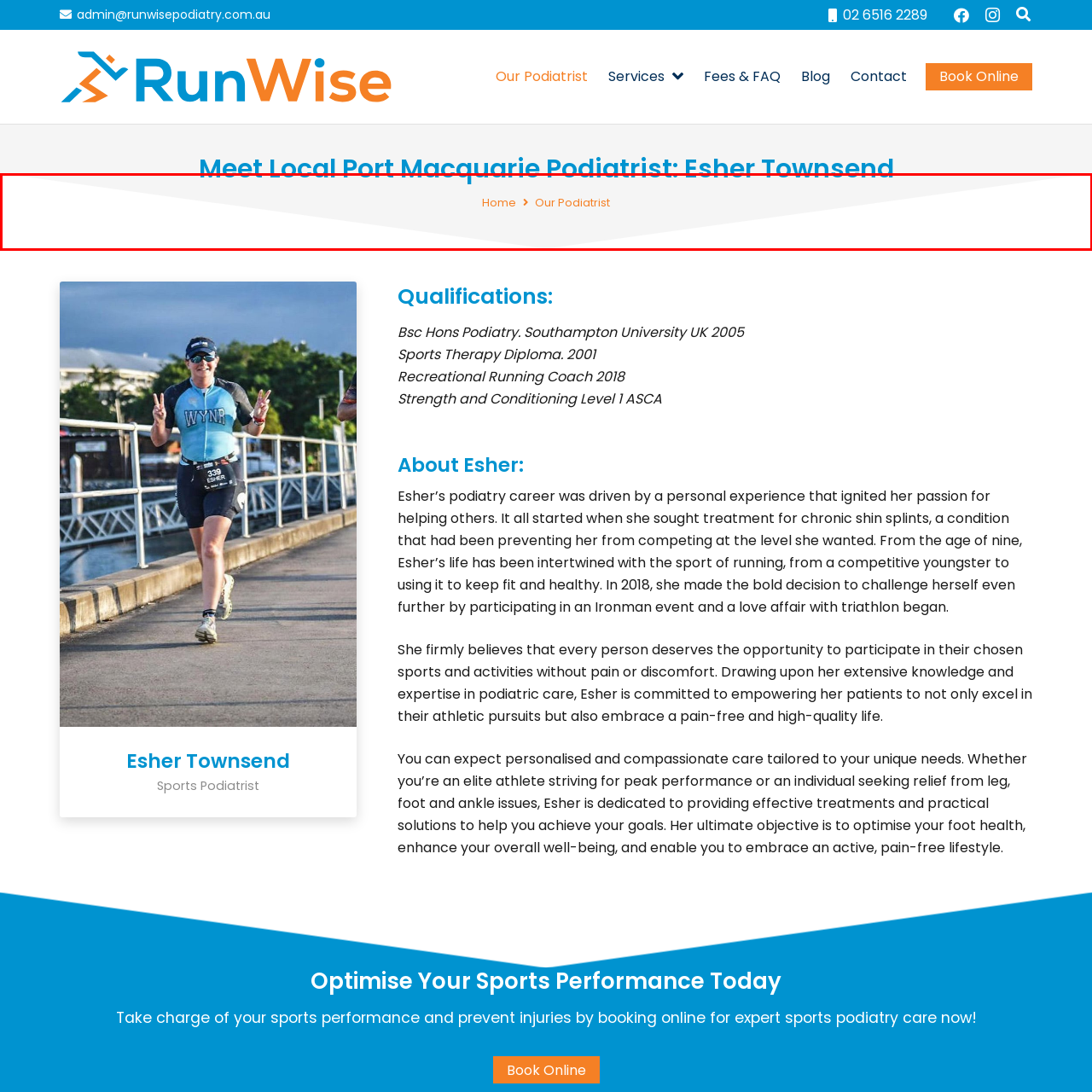What is the name of the podiatrist?
Please examine the image within the red bounding box and provide your answer using just one word or phrase.

Esher Townsend